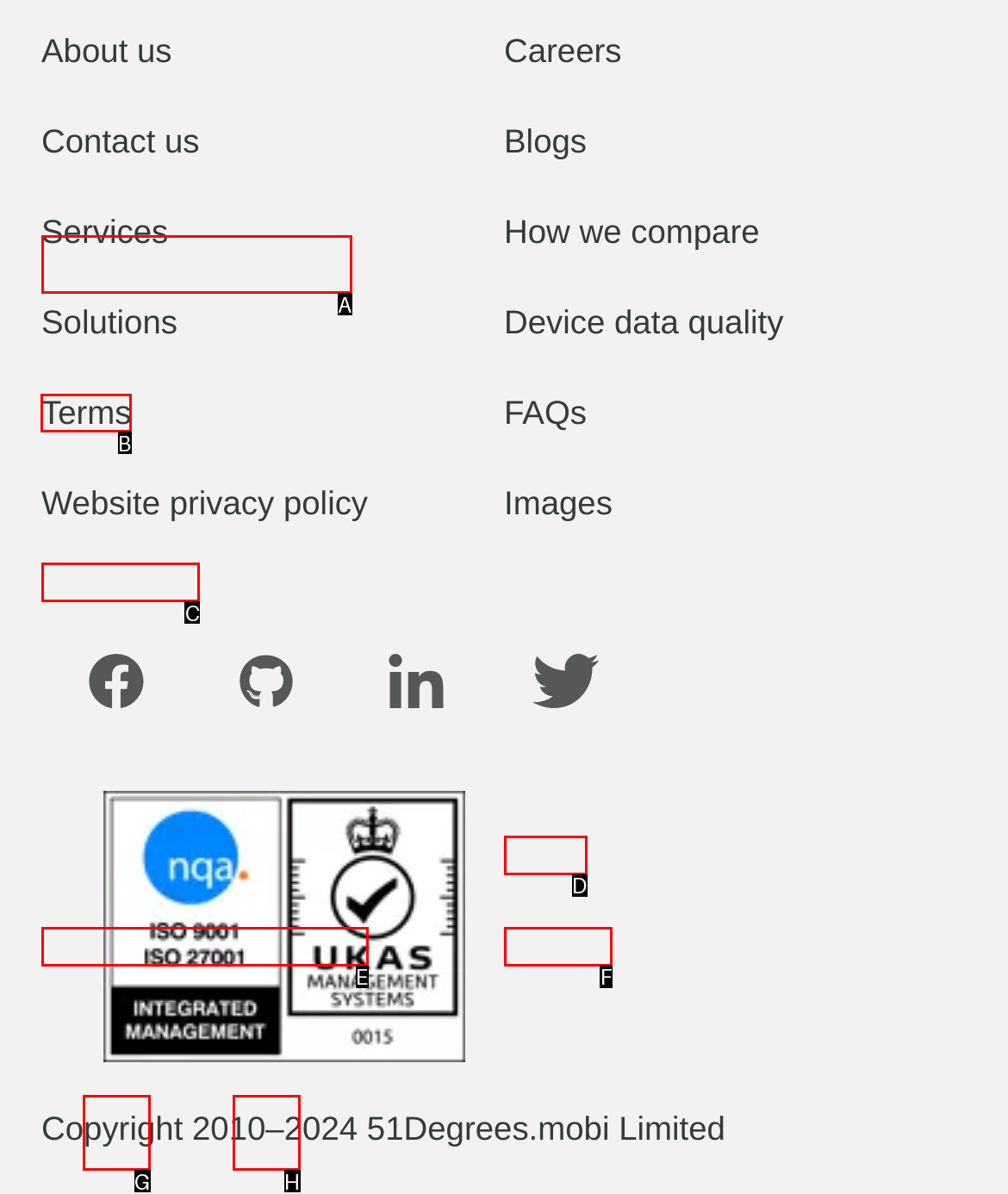Show which HTML element I need to click to perform this task: Read Terms and Conditions Answer with the letter of the correct choice.

B